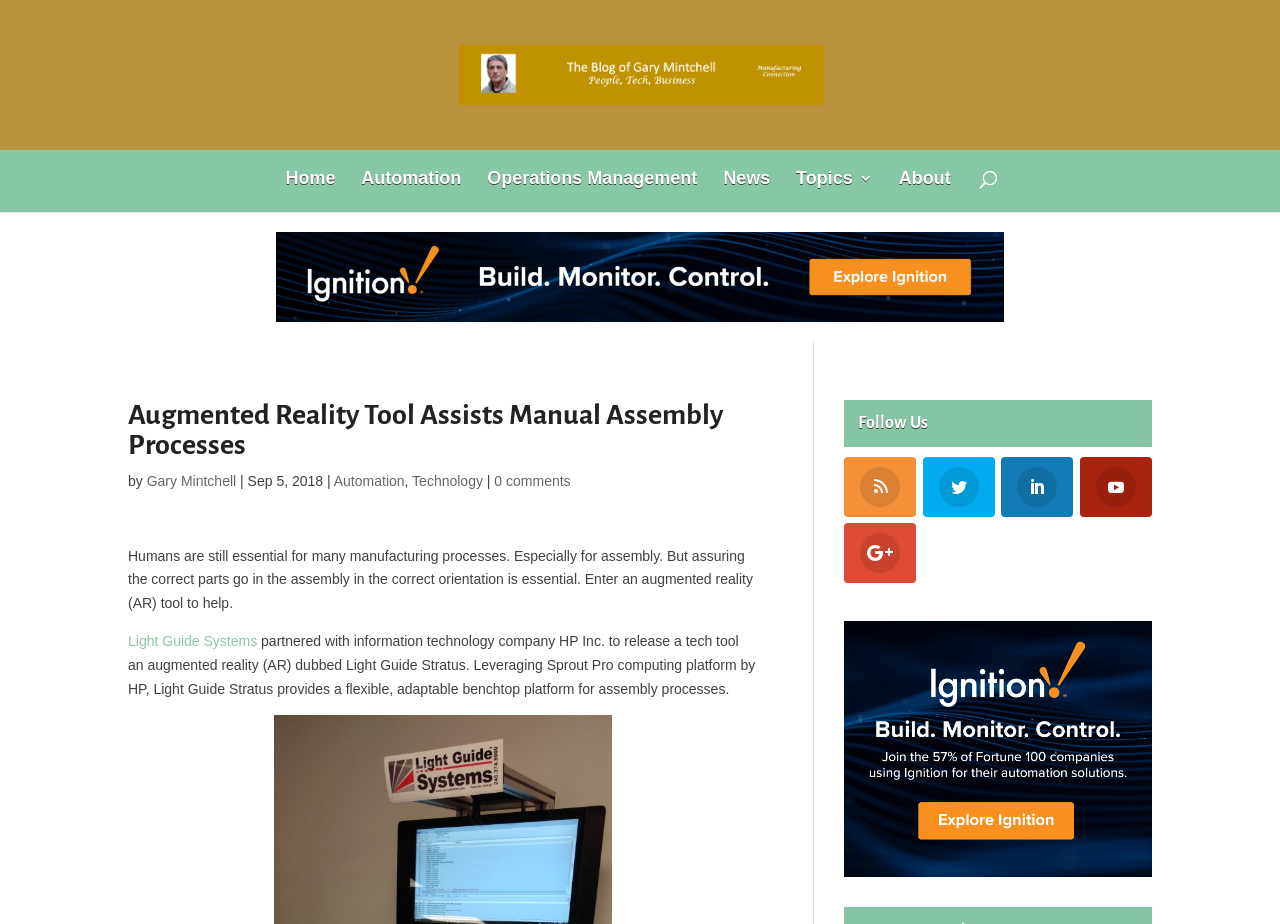What is the name of the computing platform used by Light Guide Stratus?
Carefully analyze the image and provide a detailed answer to the question.

I found the answer by reading the paragraph that describes Light Guide Stratus and finding the sentence that mentions the computing platform, which is 'Leveraging Sprout Pro computing platform by HP, Light Guide Stratus provides a flexible, adaptable benchtop platform for assembly processes.'